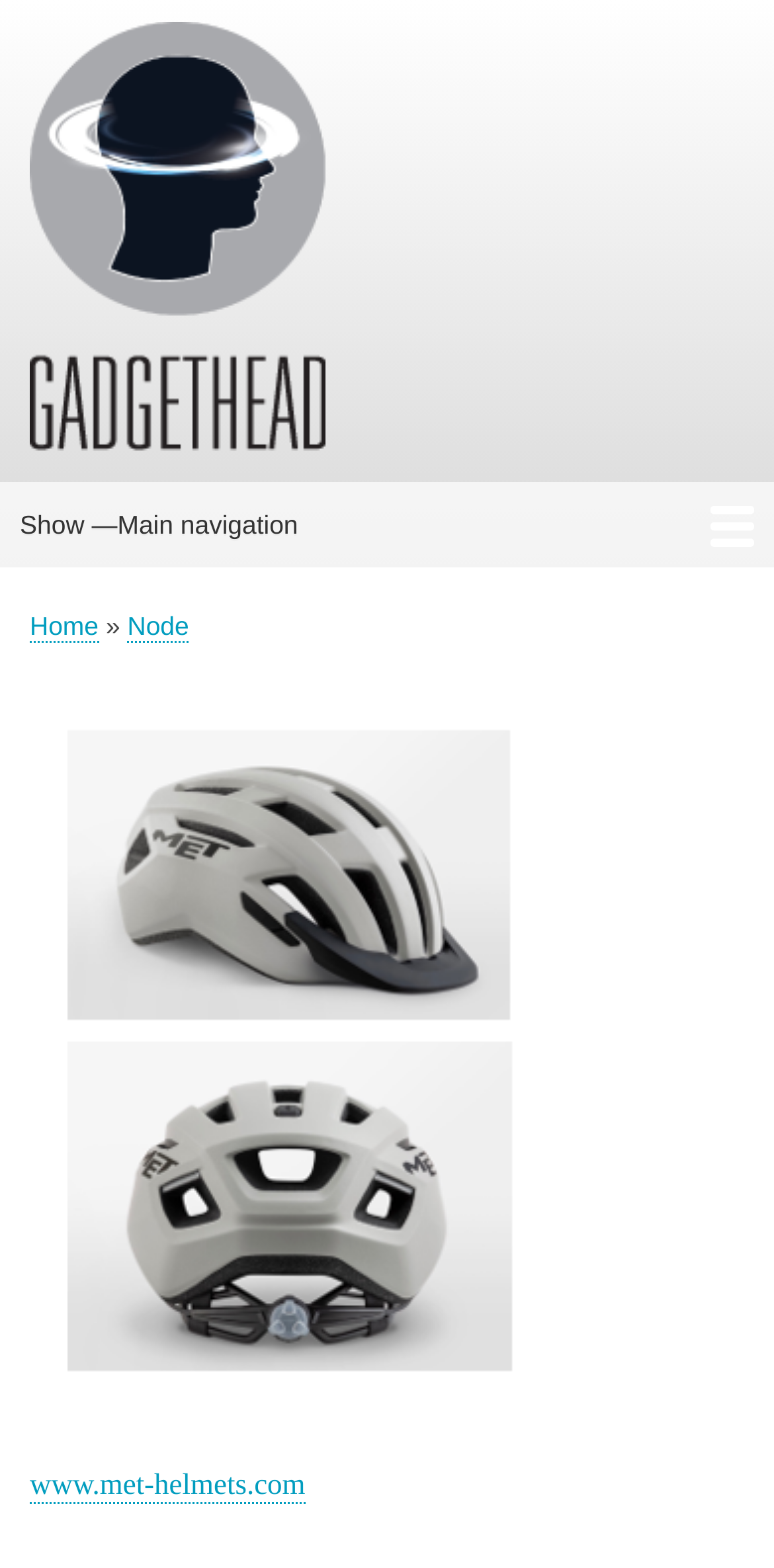Given the description of a UI element: "alt="MET Allroad helmet"", identify the bounding box coordinates of the matching element in the webpage screenshot.

[0.038, 0.909, 0.708, 0.929]